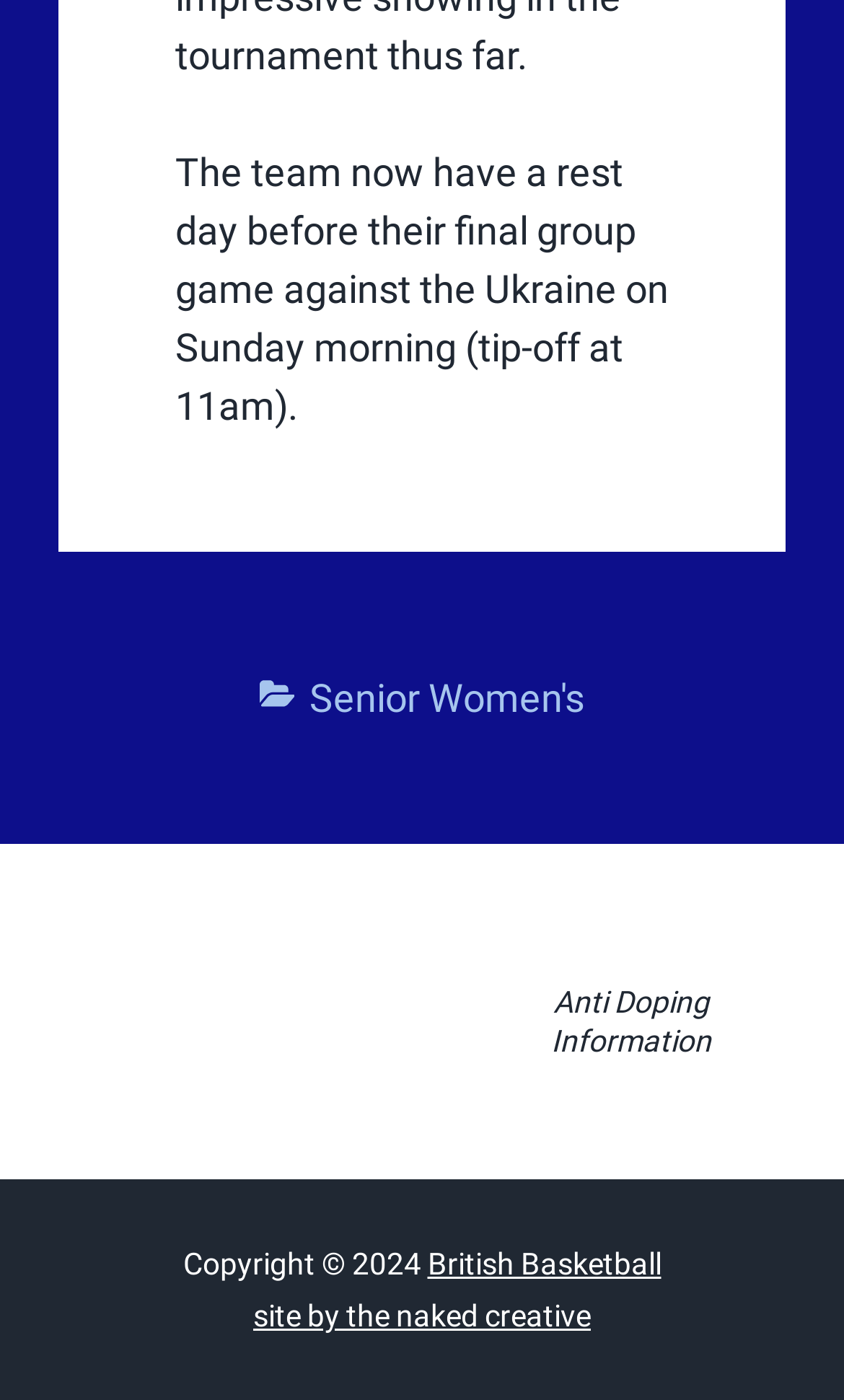Answer the following inquiry with a single word or phrase:
What is the category of the link 'Senior Women's'?

Categories